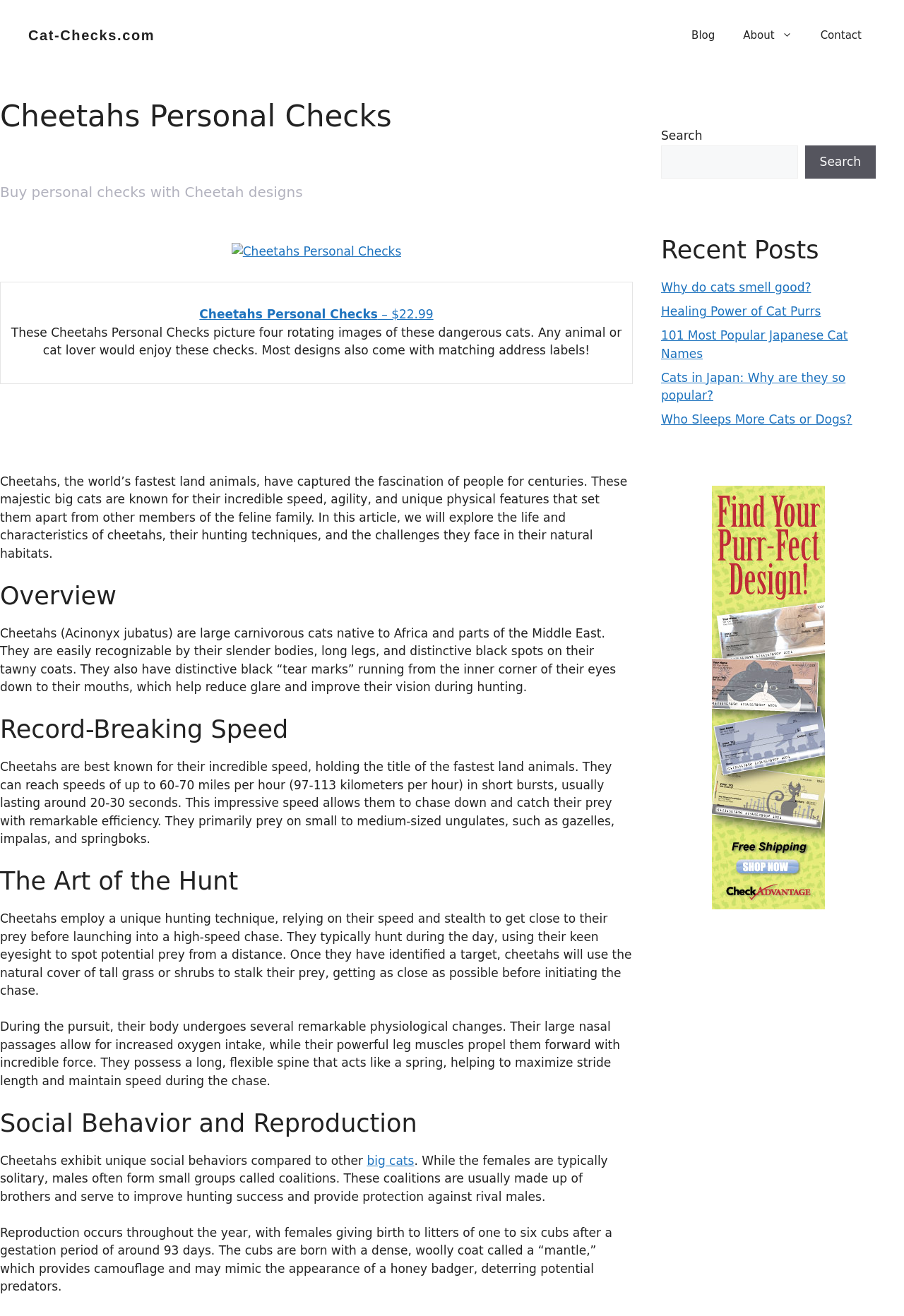Given the description of a UI element: "Contact", identify the bounding box coordinates of the matching element in the webpage screenshot.

[0.892, 0.011, 0.969, 0.043]